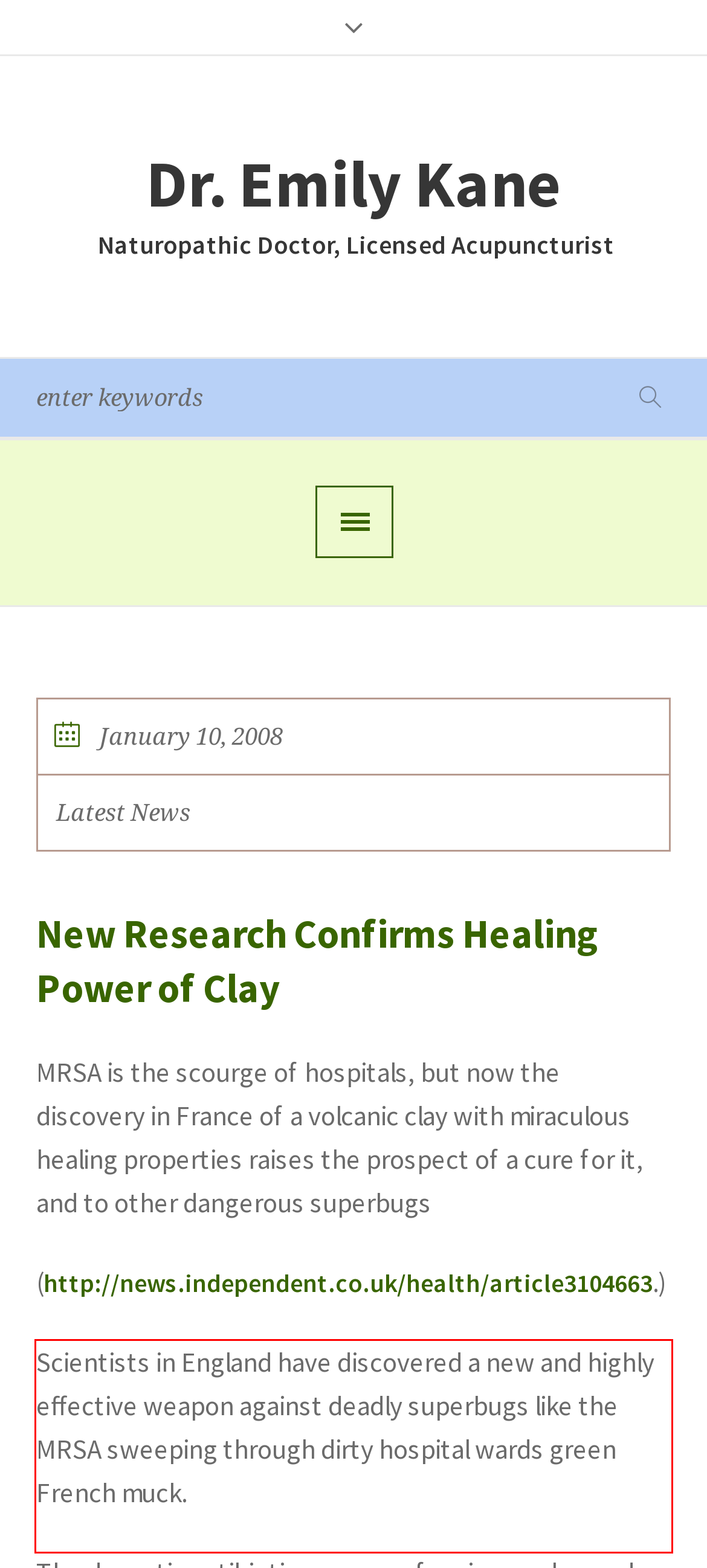Please perform OCR on the UI element surrounded by the red bounding box in the given webpage screenshot and extract its text content.

Scientists in England have discovered a new and highly effective weapon against deadly superbugs like the MRSA sweeping through dirty hospital wards green French muck.